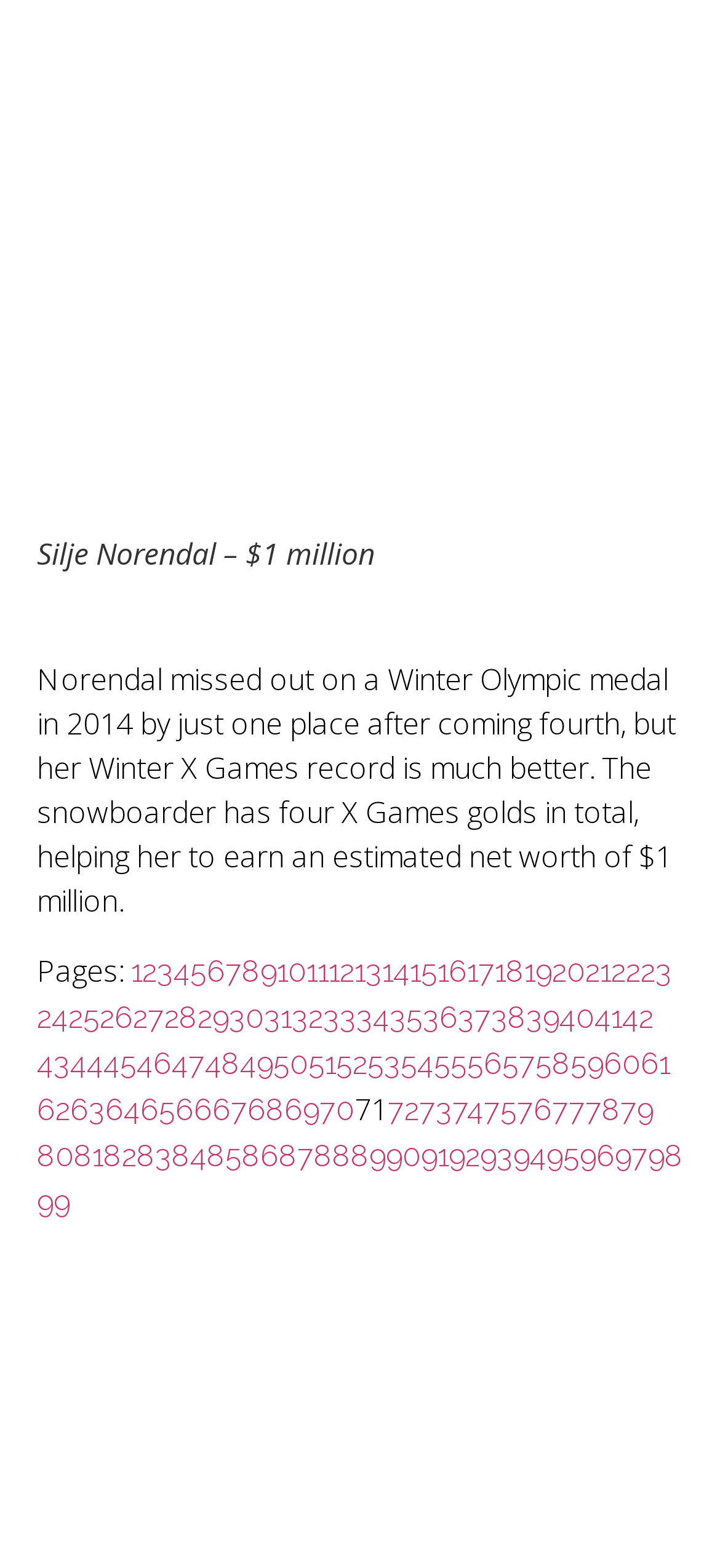Determine the coordinates of the bounding box for the clickable area needed to execute this instruction: "View Silje Norendal's biography".

[0.051, 0.341, 0.521, 0.366]